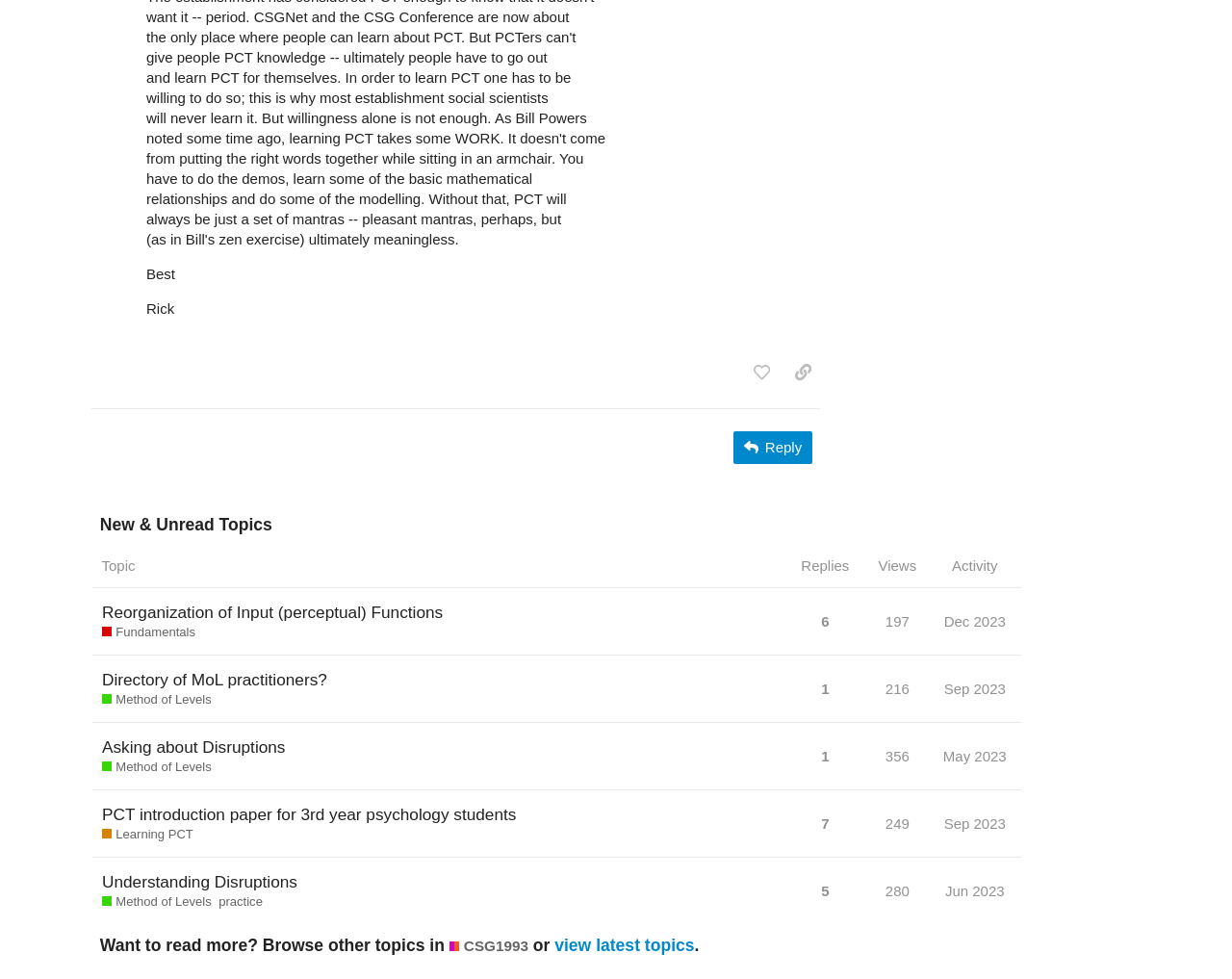Locate the bounding box of the UI element with the following description: "Directory of MoL practitioners?".

[0.083, 0.67, 0.265, 0.719]